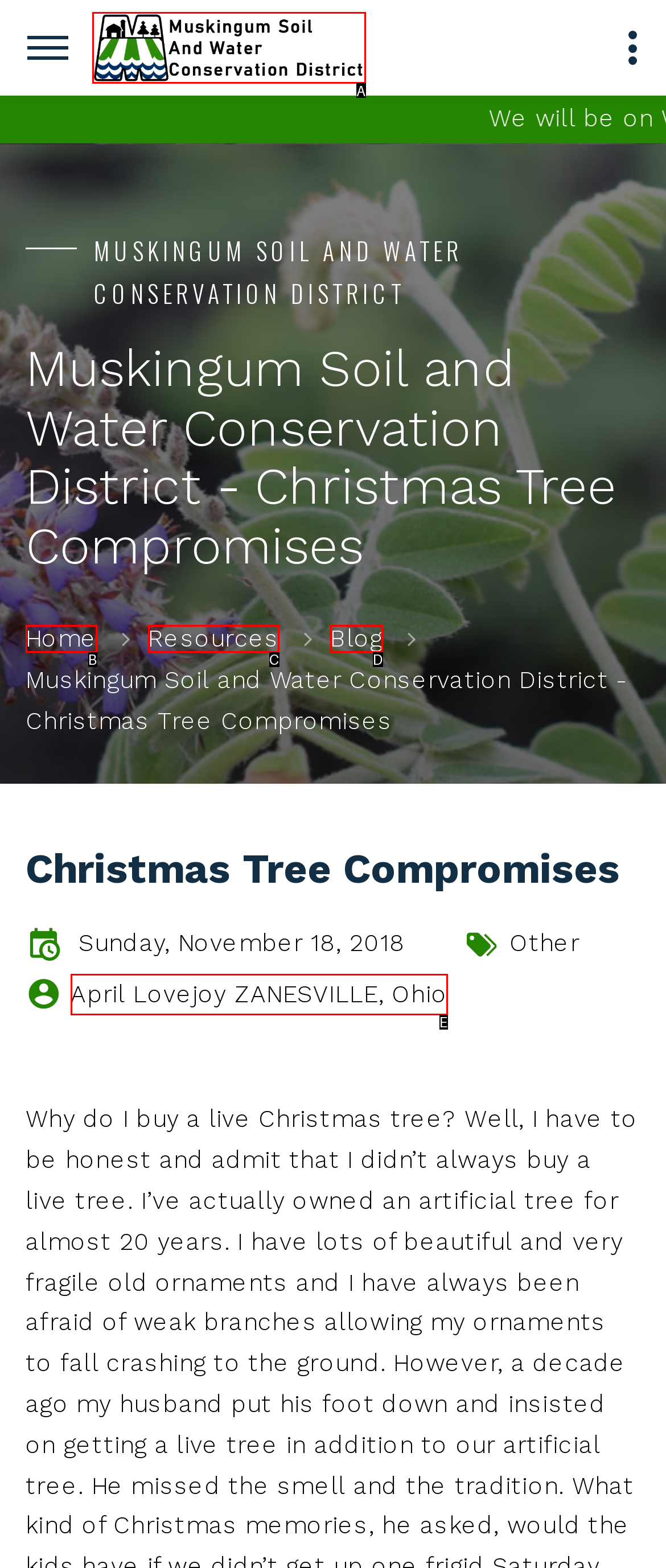Choose the option that best matches the description: April Lovejoy ZANESVILLE, Ohio
Indicate the letter of the matching option directly.

E